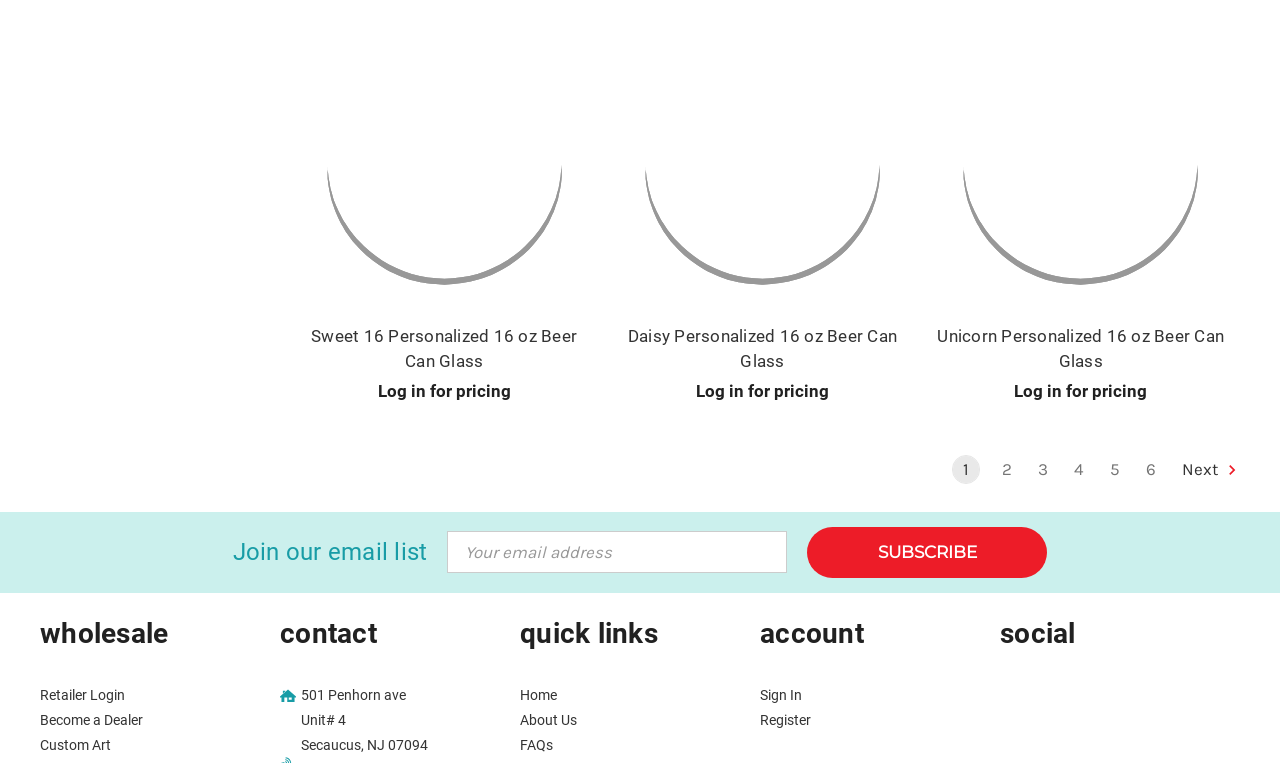Please determine the bounding box coordinates of the clickable area required to carry out the following instruction: "Log in as a retailer". The coordinates must be four float numbers between 0 and 1, represented as [left, top, right, bottom].

[0.031, 0.895, 0.098, 0.927]